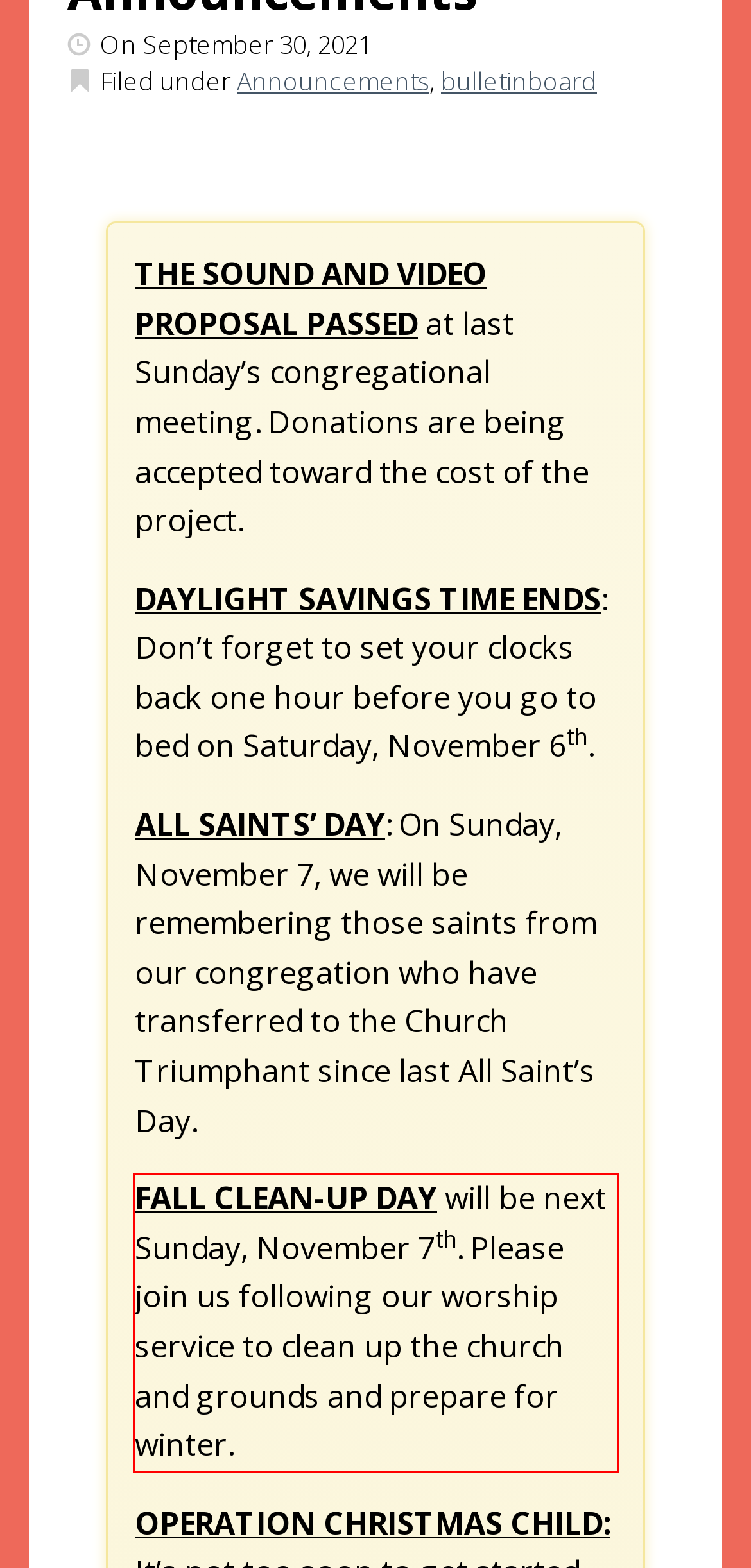Please take the screenshot of the webpage, find the red bounding box, and generate the text content that is within this red bounding box.

FALL CLEAN-UP DAY will be next Sunday, November 7th. Please join us following our worship service to clean up the church and grounds and prepare for winter.